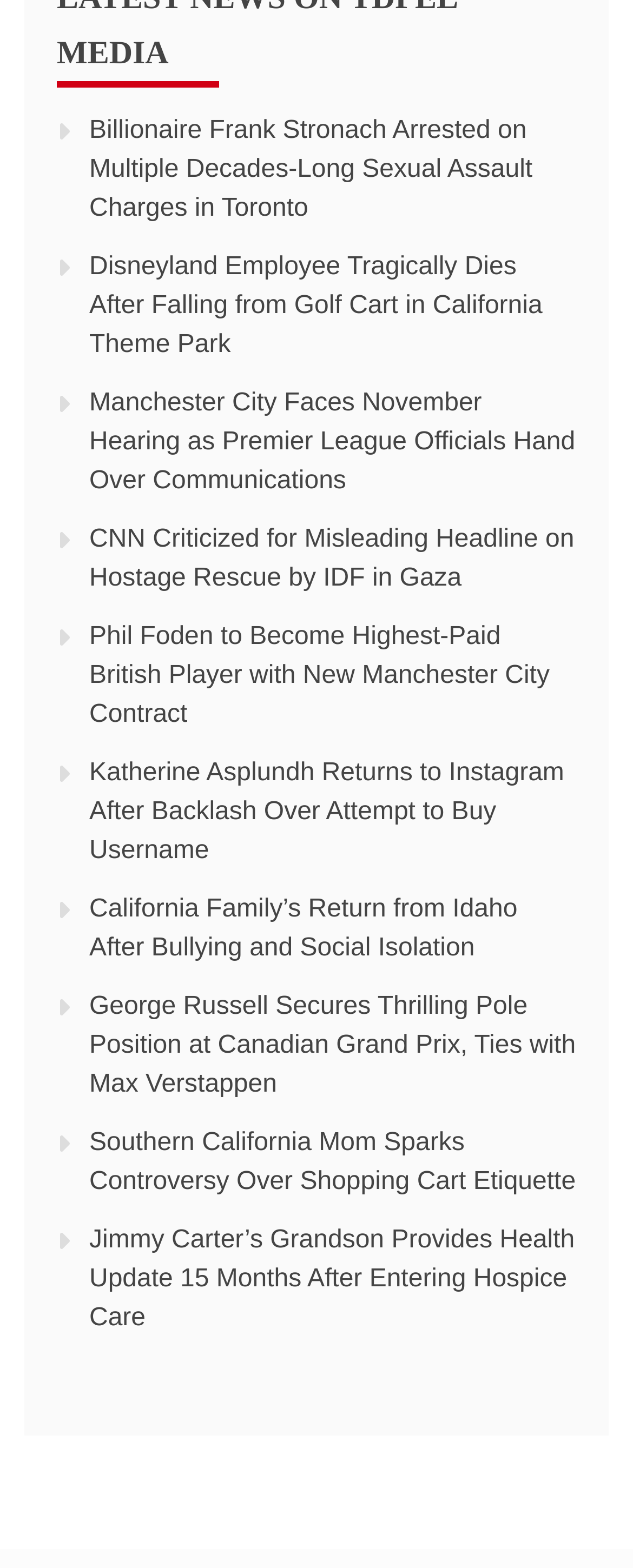Which sports team is mentioned in the third news article?
We need a detailed and meticulous answer to the question.

I examined the third link element on the page, which has the text 'Manchester City Faces November Hearing as Premier League Officials Hand Over Communications'. This indicates that the sports team mentioned in the third news article is Manchester City.